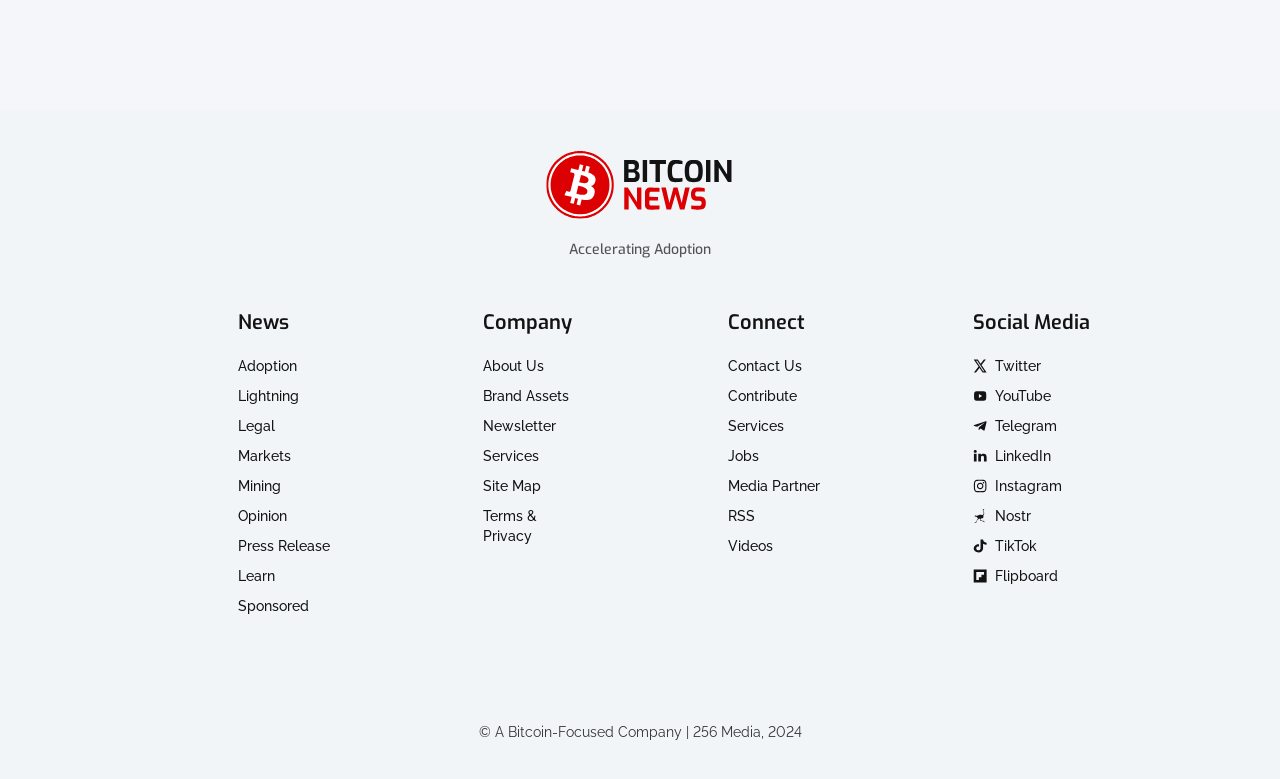Answer briefly with one word or phrase:
How can users connect with the website?

Contact Us, Contribute, etc.